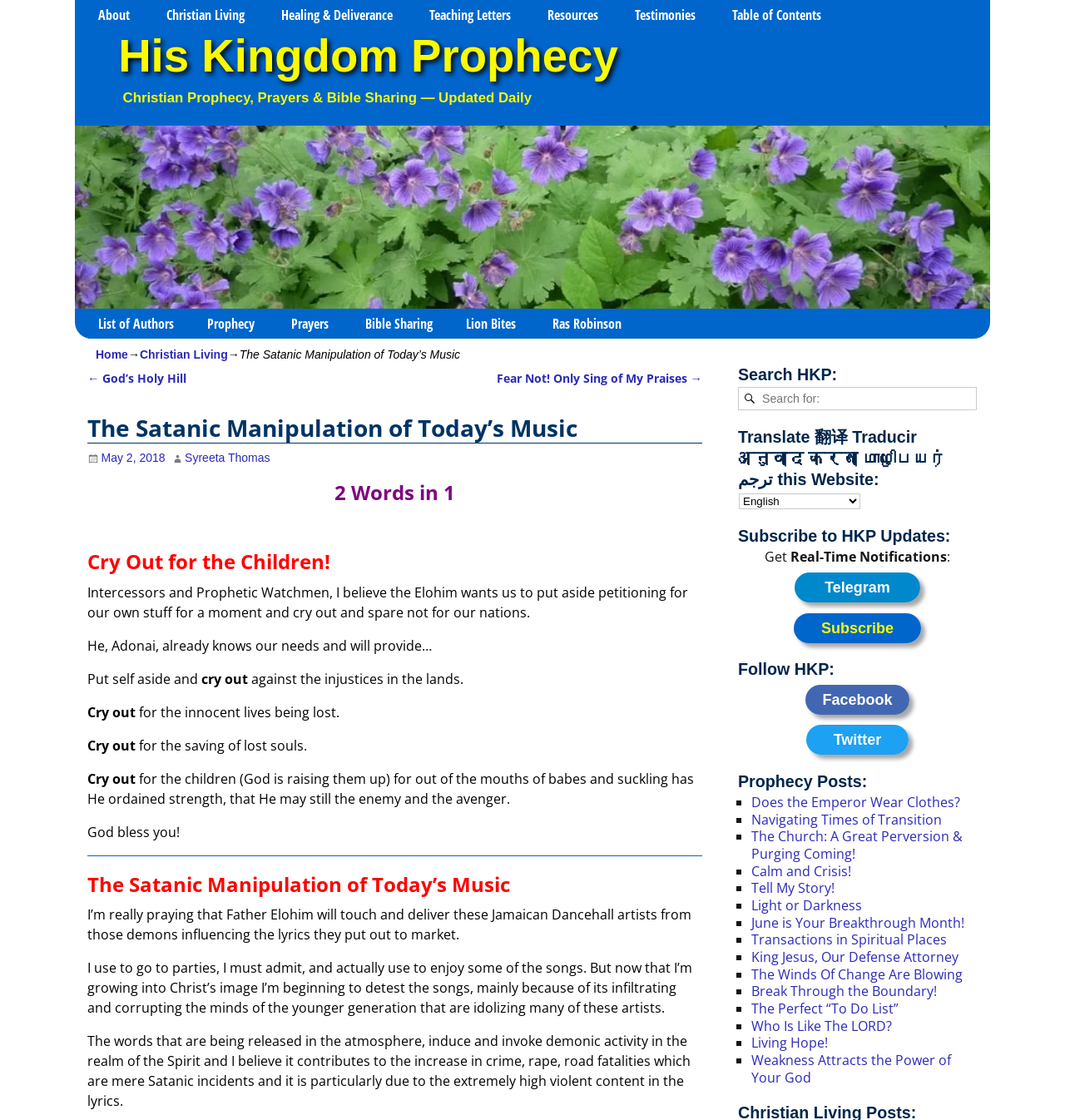Given the element description, predict the bounding box coordinates in the format (top-left x, top-left y, bottom-right x, bottom-right y), using floating point numbers between 0 and 1: Christian Living

[0.131, 0.31, 0.214, 0.322]